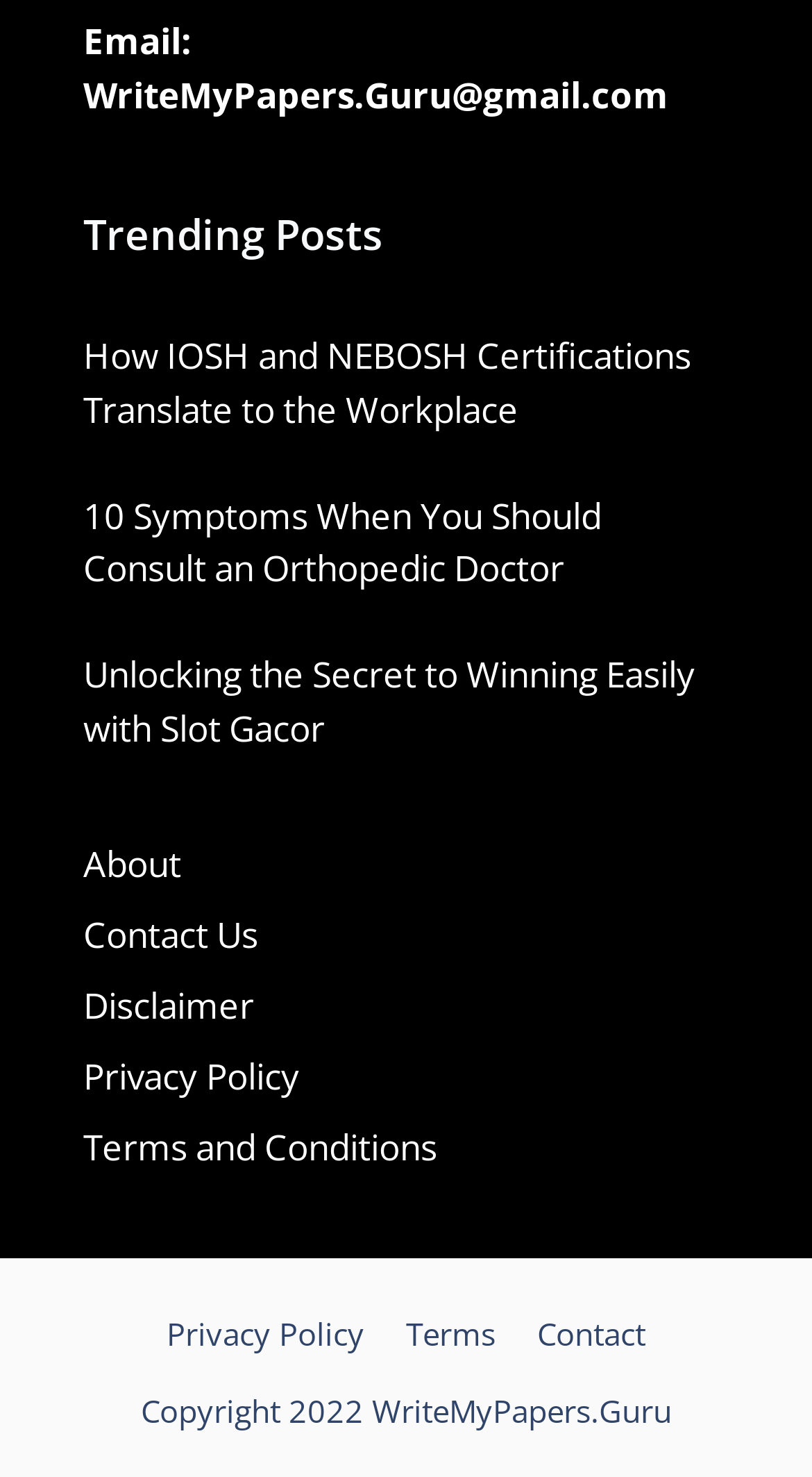What is the email address provided on the website?
Please respond to the question with a detailed and thorough explanation.

The email address can be found in the top section of the webpage, where it is explicitly stated as 'Email: WriteMyPapers.Guru@gmail.com'.